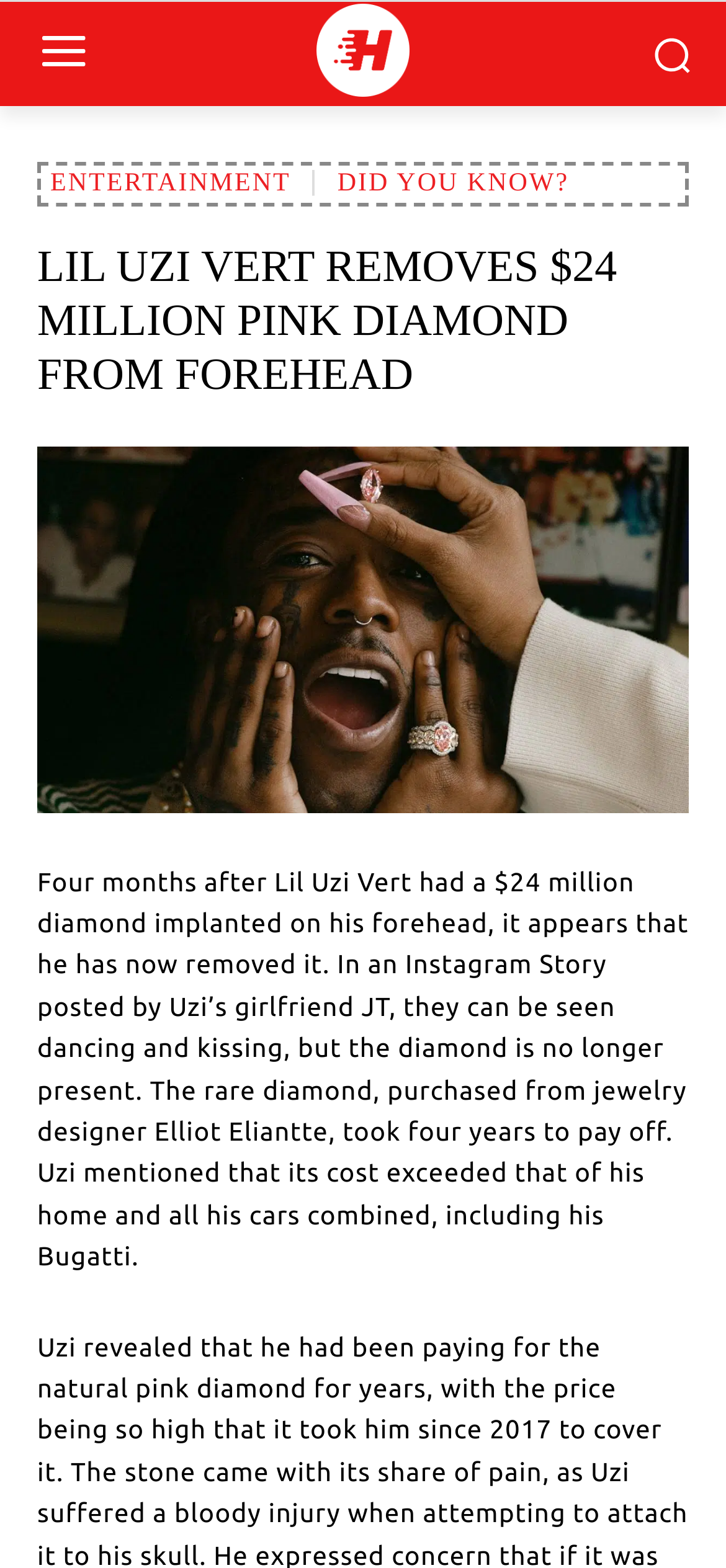What is the cost of the diamond compared to?
Use the image to give a comprehensive and detailed response to the question.

The article mentions that the cost of the diamond exceeded that of Lil Uzi Vert's home and all his cars combined, including his Bugatti.